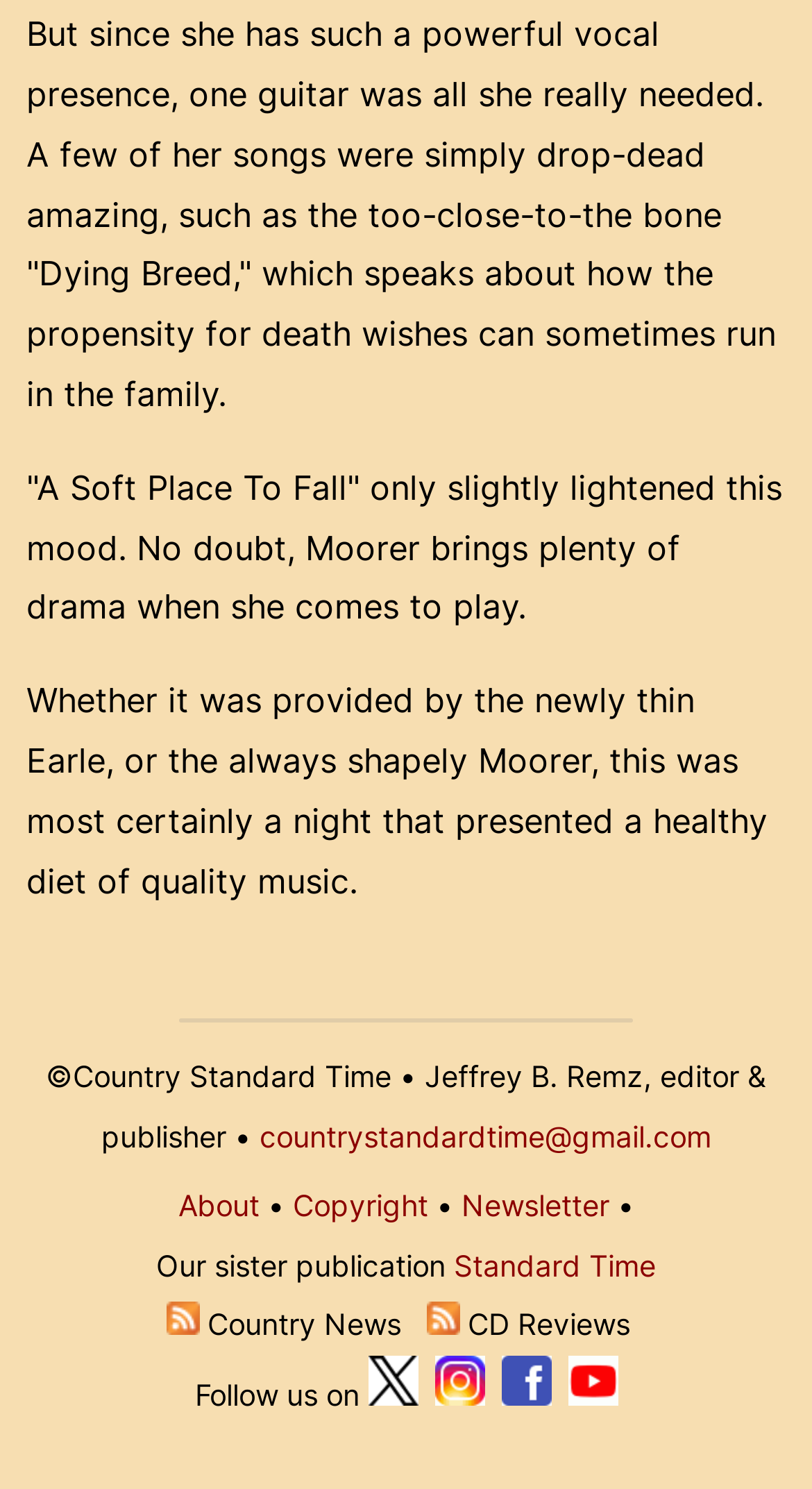Using the format (top-left x, top-left y, bottom-right x, bottom-right y), provide the bounding box coordinates for the described UI element. All values should be floating point numbers between 0 and 1: Copyright

[0.36, 0.797, 0.527, 0.821]